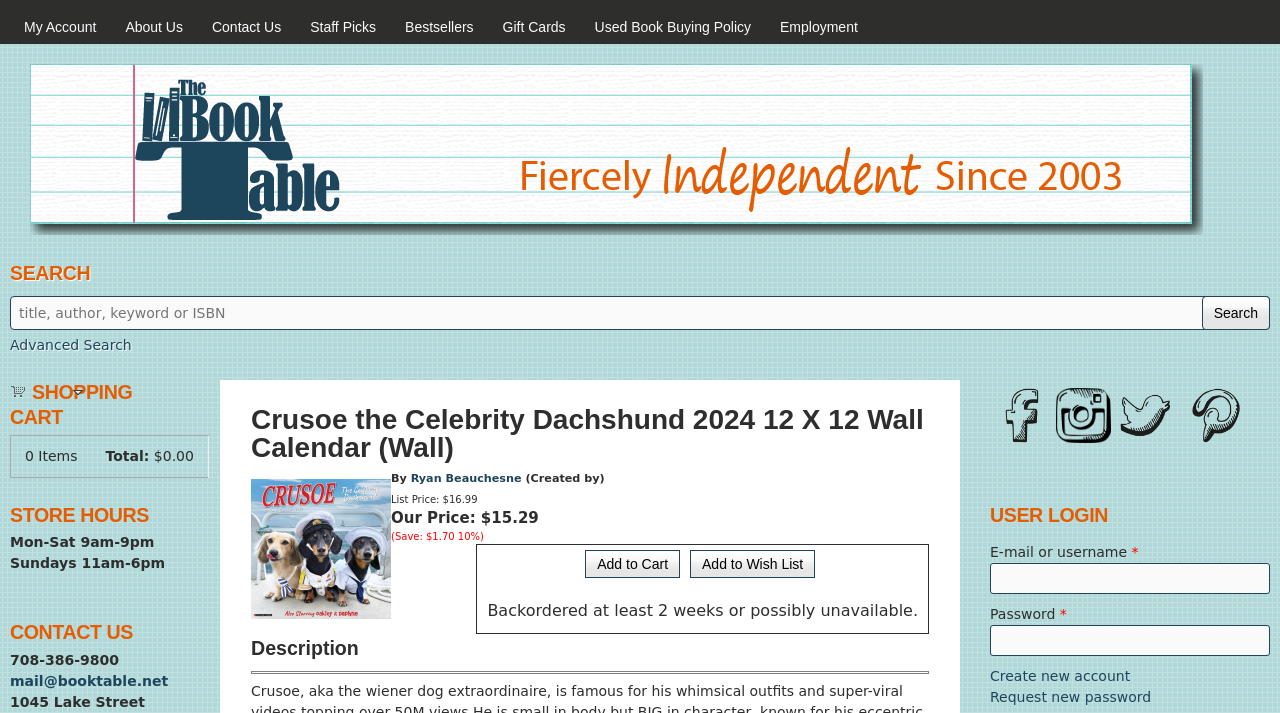Find the bounding box coordinates of the clickable element required to execute the following instruction: "View Inspection & Checks service". Provide the coordinates as four float numbers between 0 and 1, i.e., [left, top, right, bottom].

None